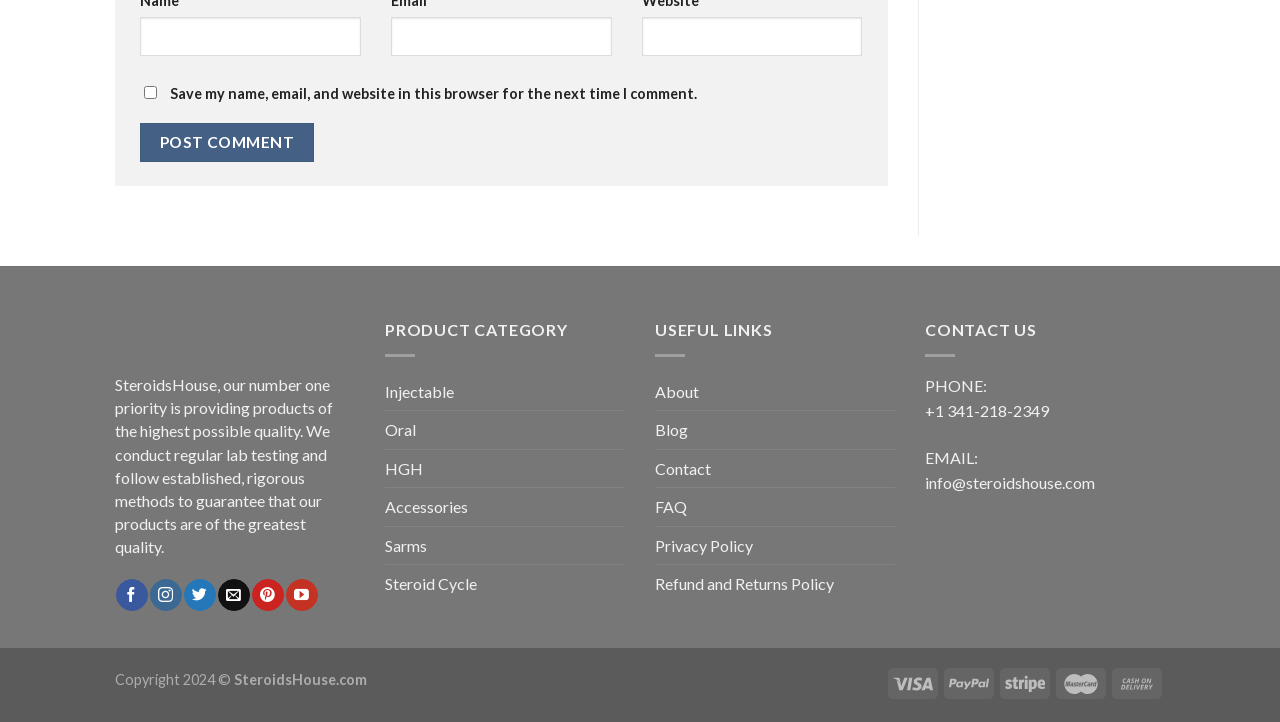How many social media links are there? From the image, respond with a single word or brief phrase.

6